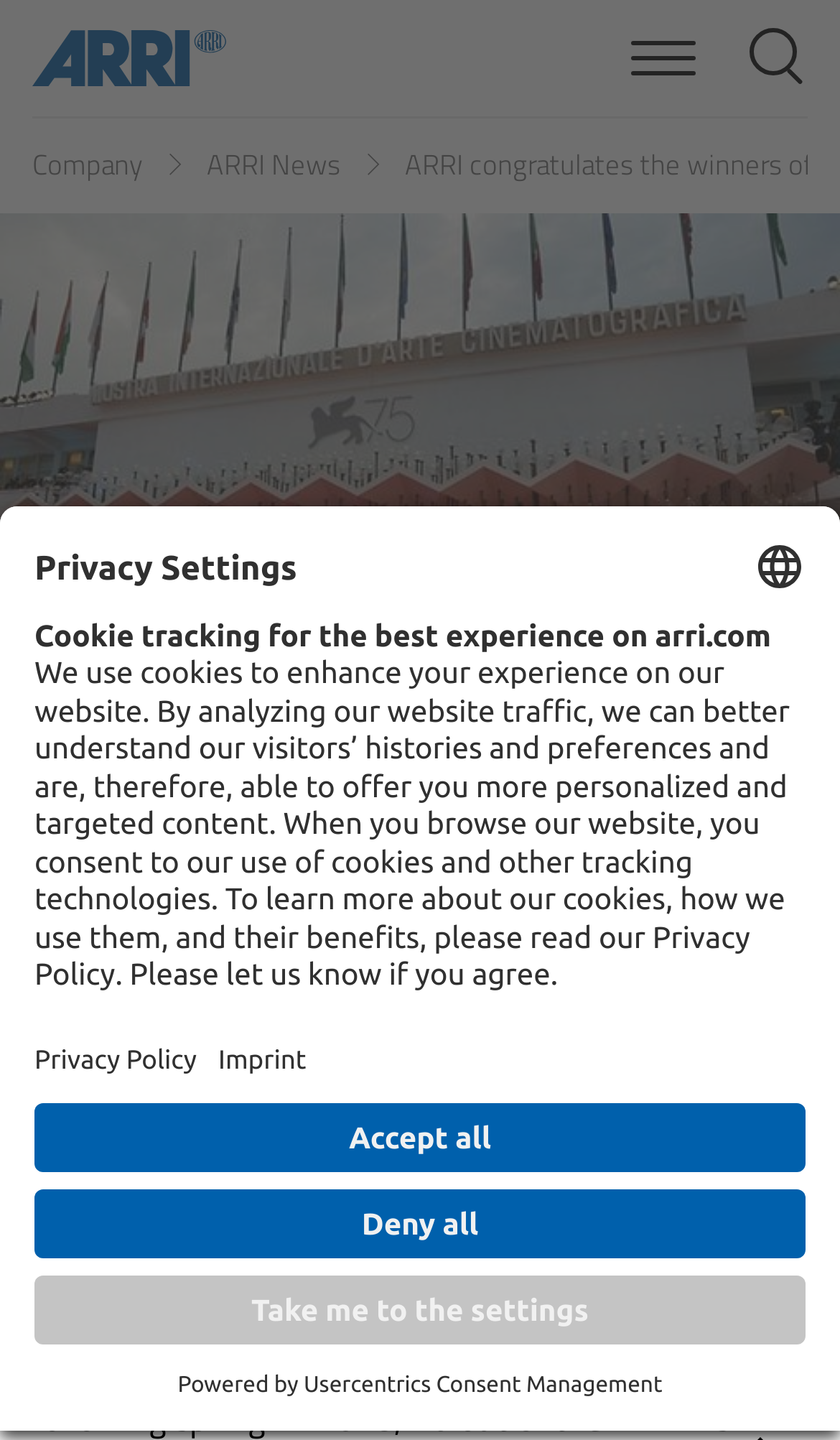Provide the bounding box coordinates of the HTML element this sentence describes: "ALEXA 35 Live". The bounding box coordinates consist of four float numbers between 0 and 1, i.e., [left, top, right, bottom].

[0.115, 0.32, 0.885, 0.414]